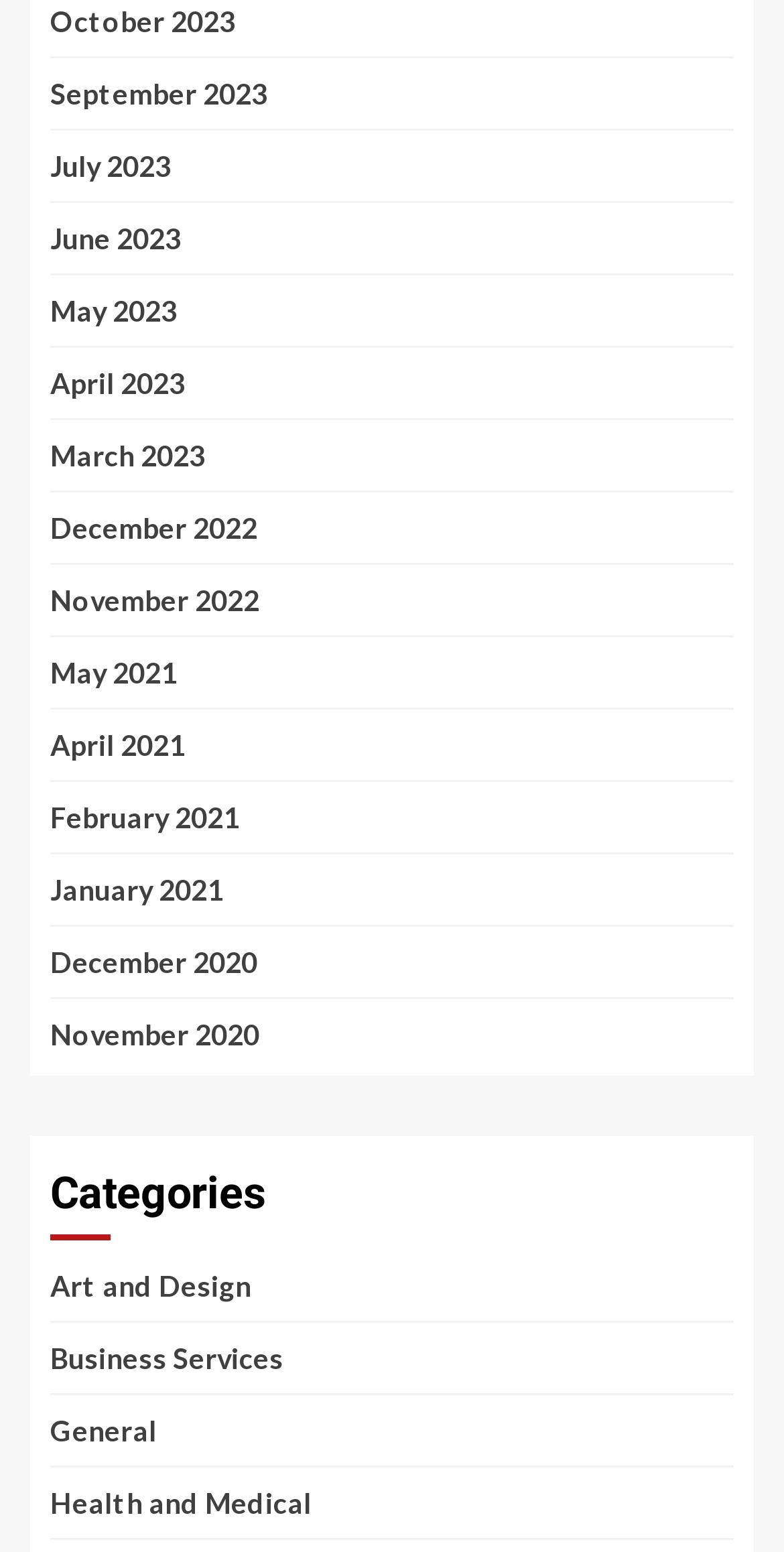Is the 'Categories' heading above the links for months?
Answer with a single word or short phrase according to what you see in the image.

Yes